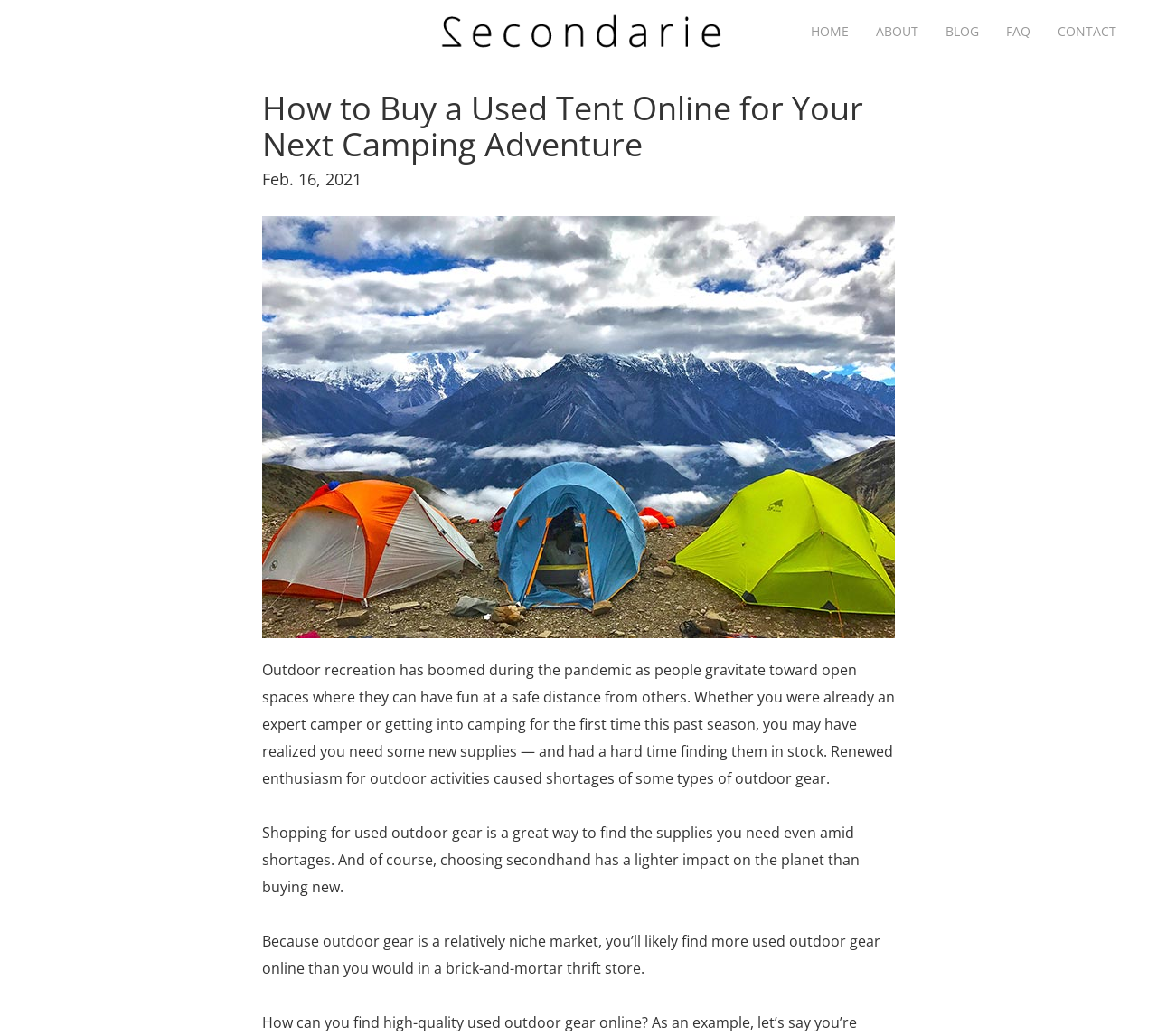Craft a detailed narrative of the webpage's structure and content.

The webpage is about buying used outdoor gear, specifically tents, online. At the top left, there is a logo image of "Secondarie". On the top right, there are five navigation links: "HOME", "ABOUT", "BLOG", "FAQ", and "CONTACT", arranged horizontally. 

Below the navigation links, there is a main heading "How to Buy a Used Tent Online for Your Next Camping Adventure" followed by a subheading "Feb. 16, 2021". 

To the right of the headings, there is a large image of three tents pitched on a mountain. 

Below the image, there are three paragraphs of text. The first paragraph explains how outdoor recreation has increased during the pandemic, leading to shortages of outdoor gear. The second paragraph suggests shopping for used outdoor gear as a solution to find supplies and reduce environmental impact. The third paragraph notes that online marketplaces are a good place to find used outdoor gear due to the niche market.